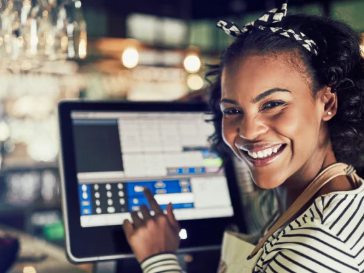Use a single word or phrase to answer the question:
What is displayed on the computer screen?

Digital ordering system